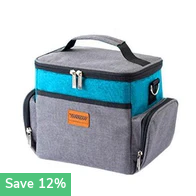Examine the screenshot and answer the question in as much detail as possible: What is the purpose of the promotional label?

The question asks about the purpose of the promotional label on the bag. The caption states that the label indicates a 12% discount, inviting potential buyers to take advantage of the sale, which implies that the label is meant to inform customers about the discount.